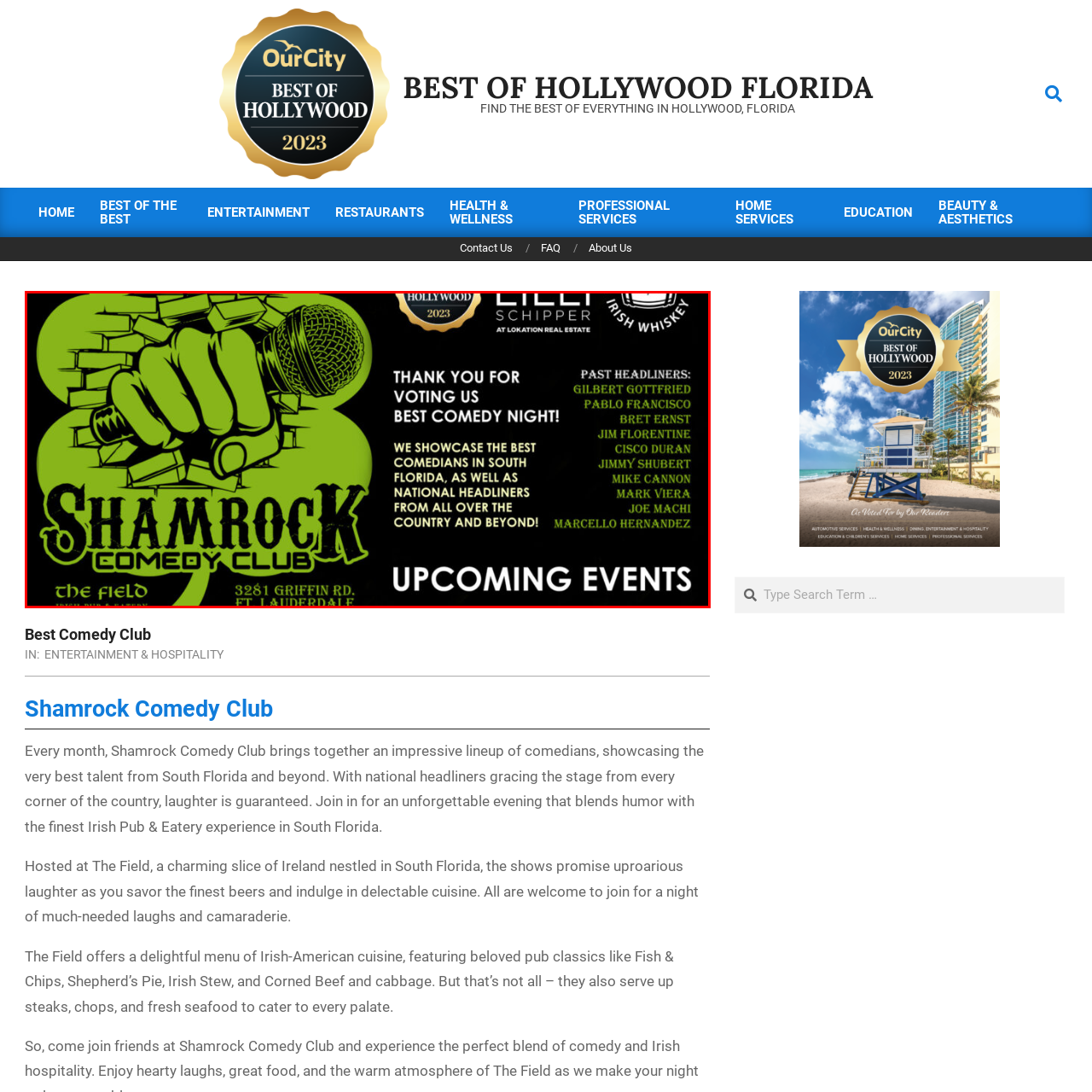What category did patrons vote for the comedy club in?
Analyze the highlighted section in the red bounding box of the image and respond to the question with a detailed explanation.

The image expresses gratitude to patrons for their votes in the 'Best Comedy Night' category, showcasing the club's reputation and popularity.